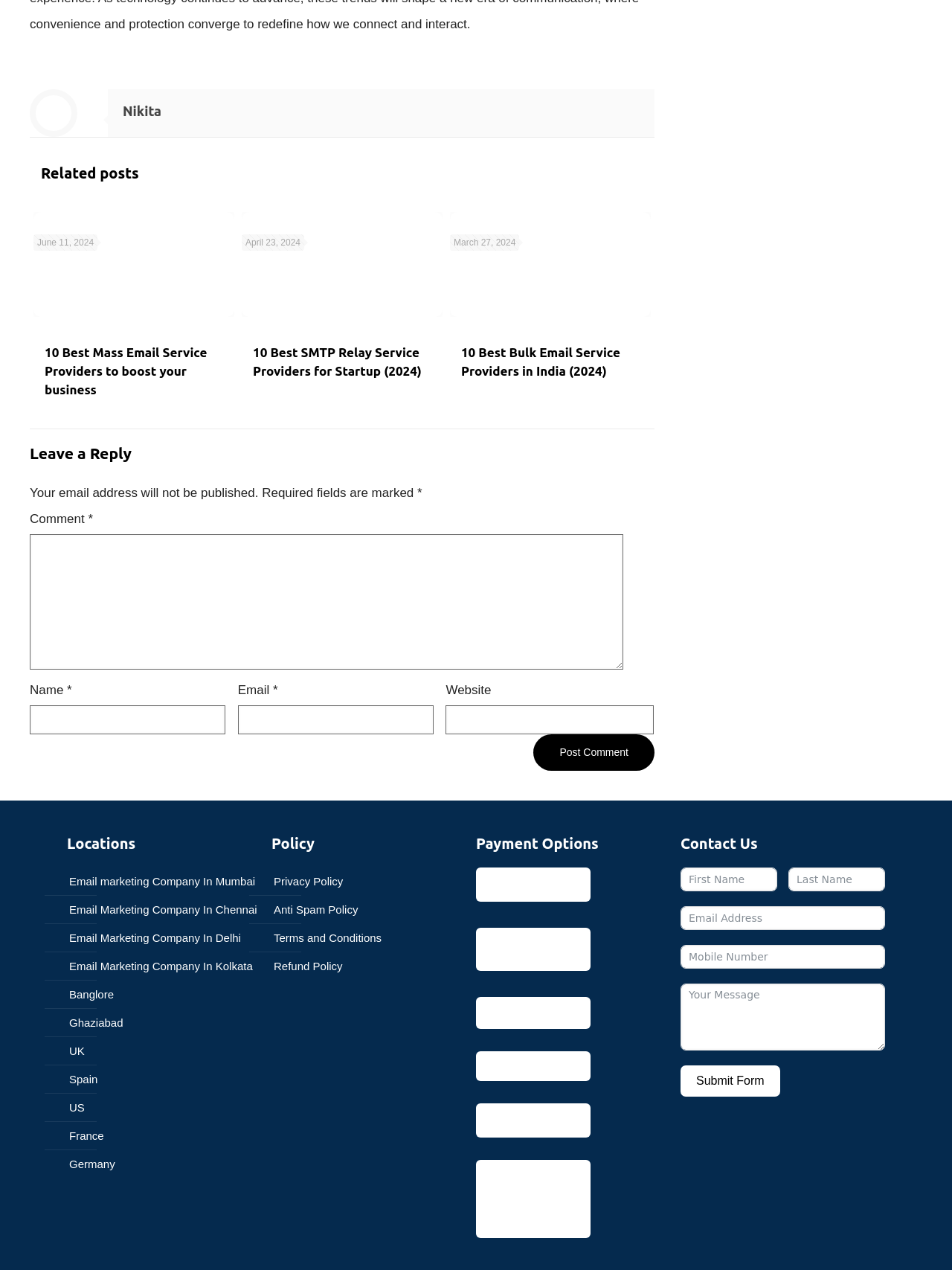Determine the bounding box coordinates of the area to click in order to meet this instruction: "View the school's address".

None